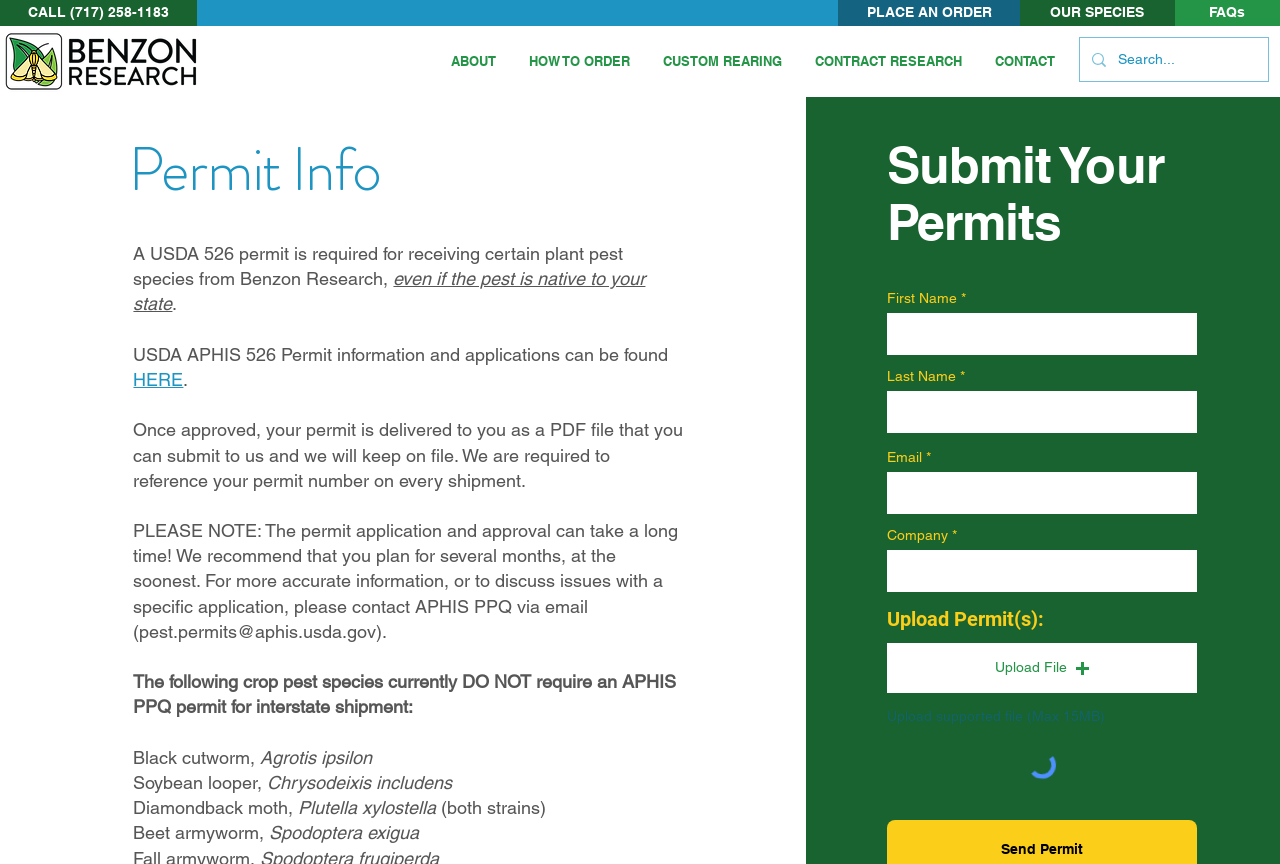What is the recommended timeframe for planning permit application and approval?
Use the screenshot to answer the question with a single word or phrase.

Several months